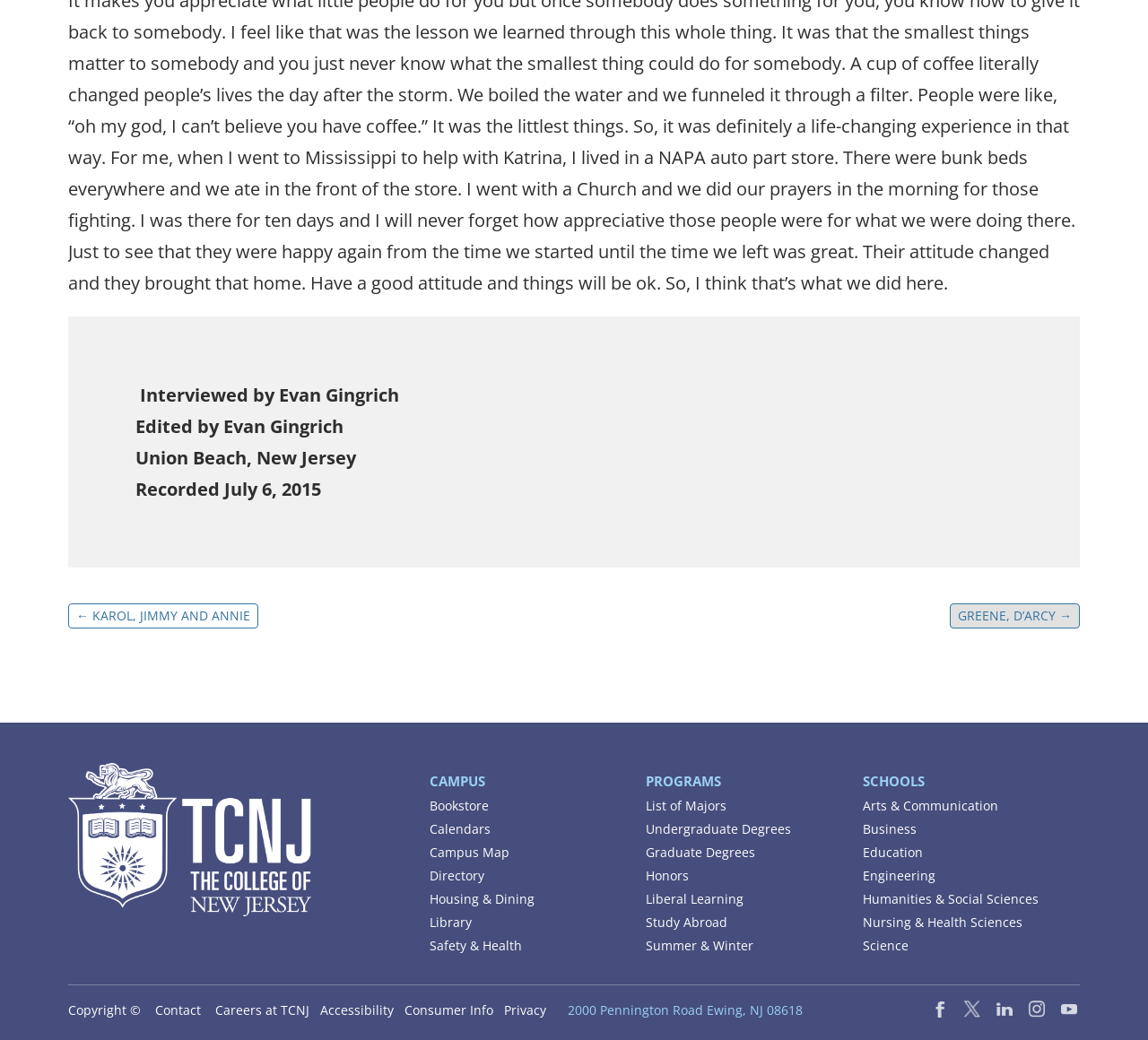What is the location of the recorded interview?
Provide a short answer using one word or a brief phrase based on the image.

Union Beach, New Jersey